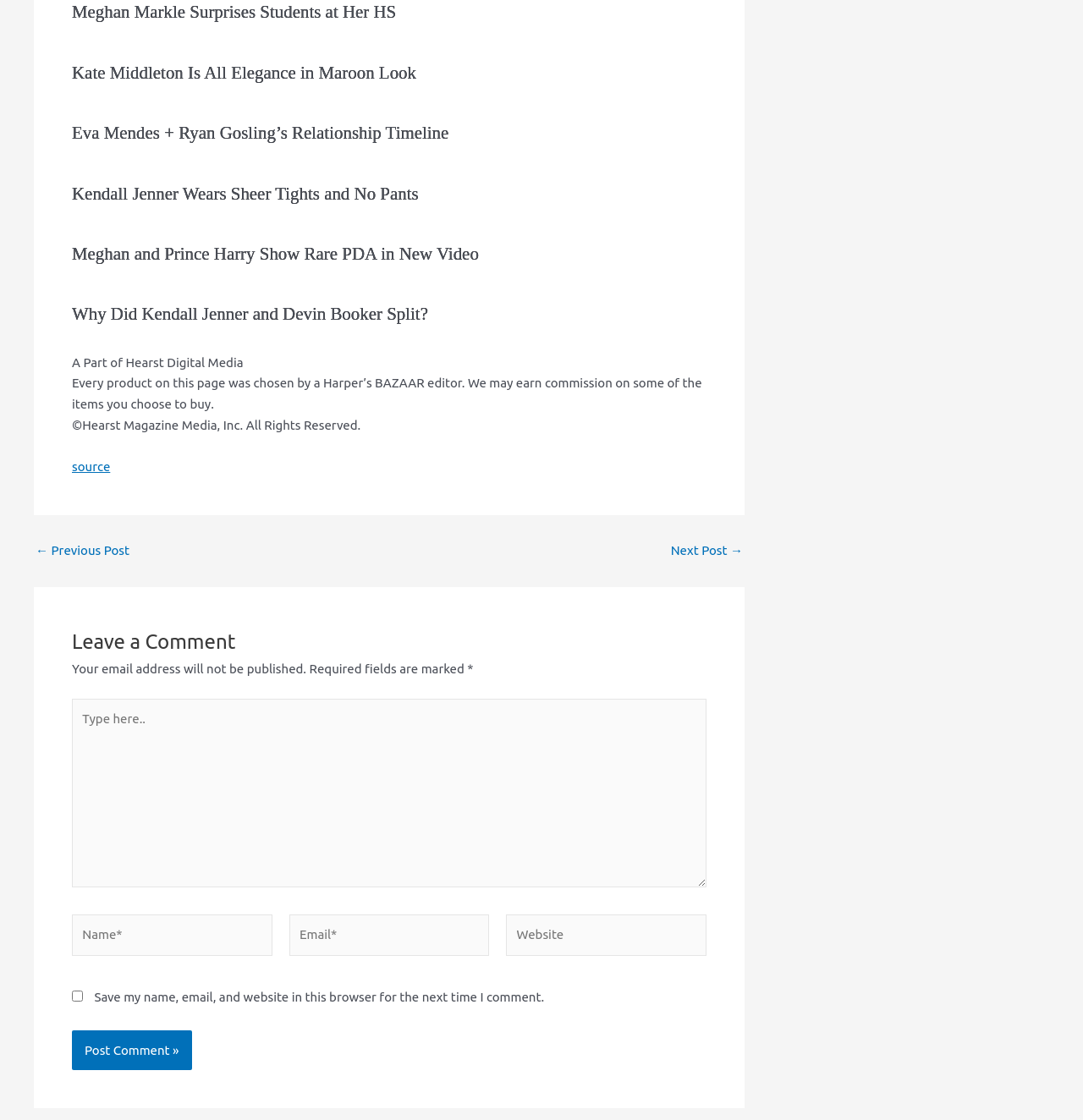Using the description "Next Post →", predict the bounding box of the relevant HTML element.

[0.619, 0.486, 0.686, 0.497]